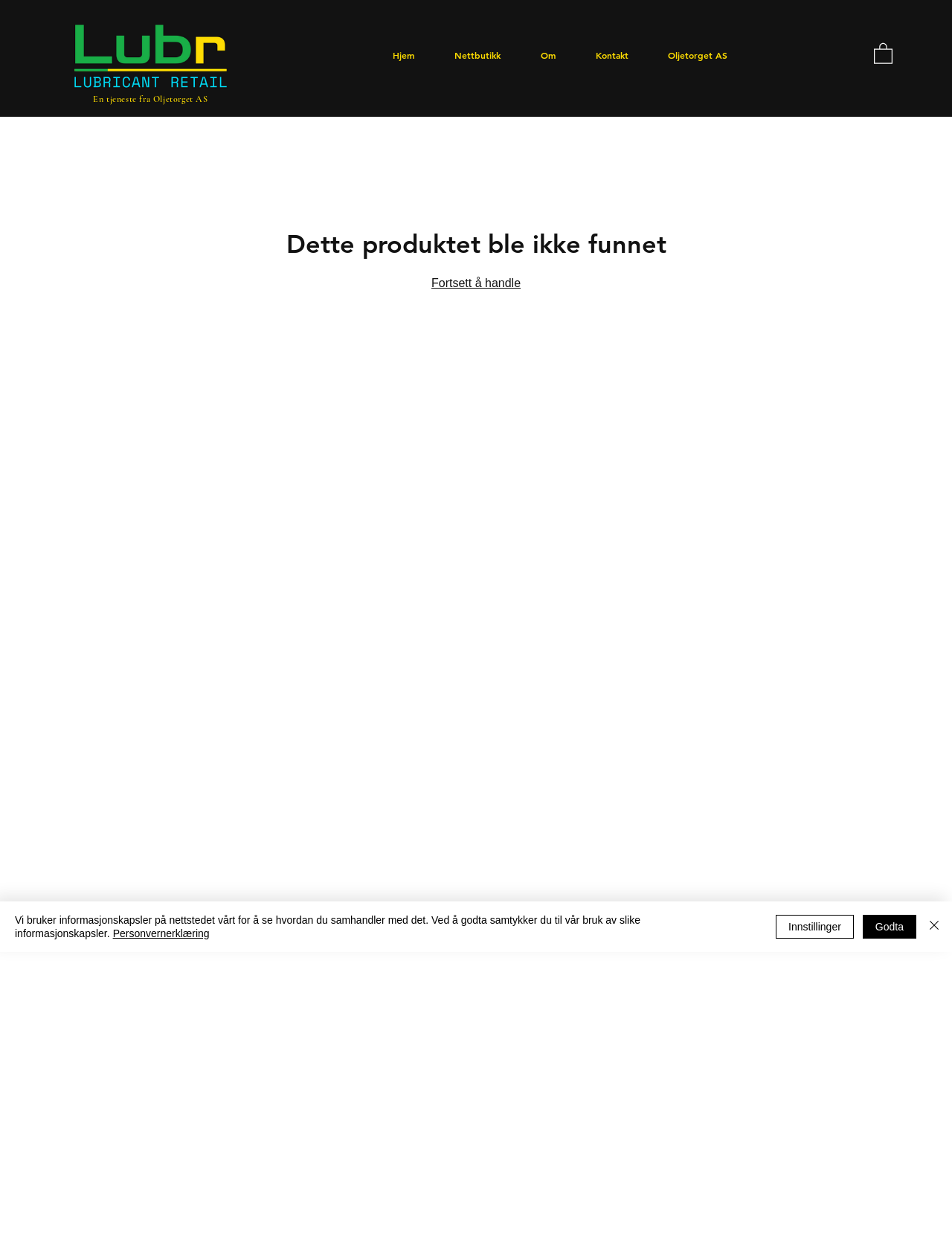Predict the bounding box coordinates of the area that should be clicked to accomplish the following instruction: "Go to the Nettbutikk page". The bounding box coordinates should consist of four float numbers between 0 and 1, i.e., [left, top, right, bottom].

[0.447, 0.033, 0.538, 0.056]